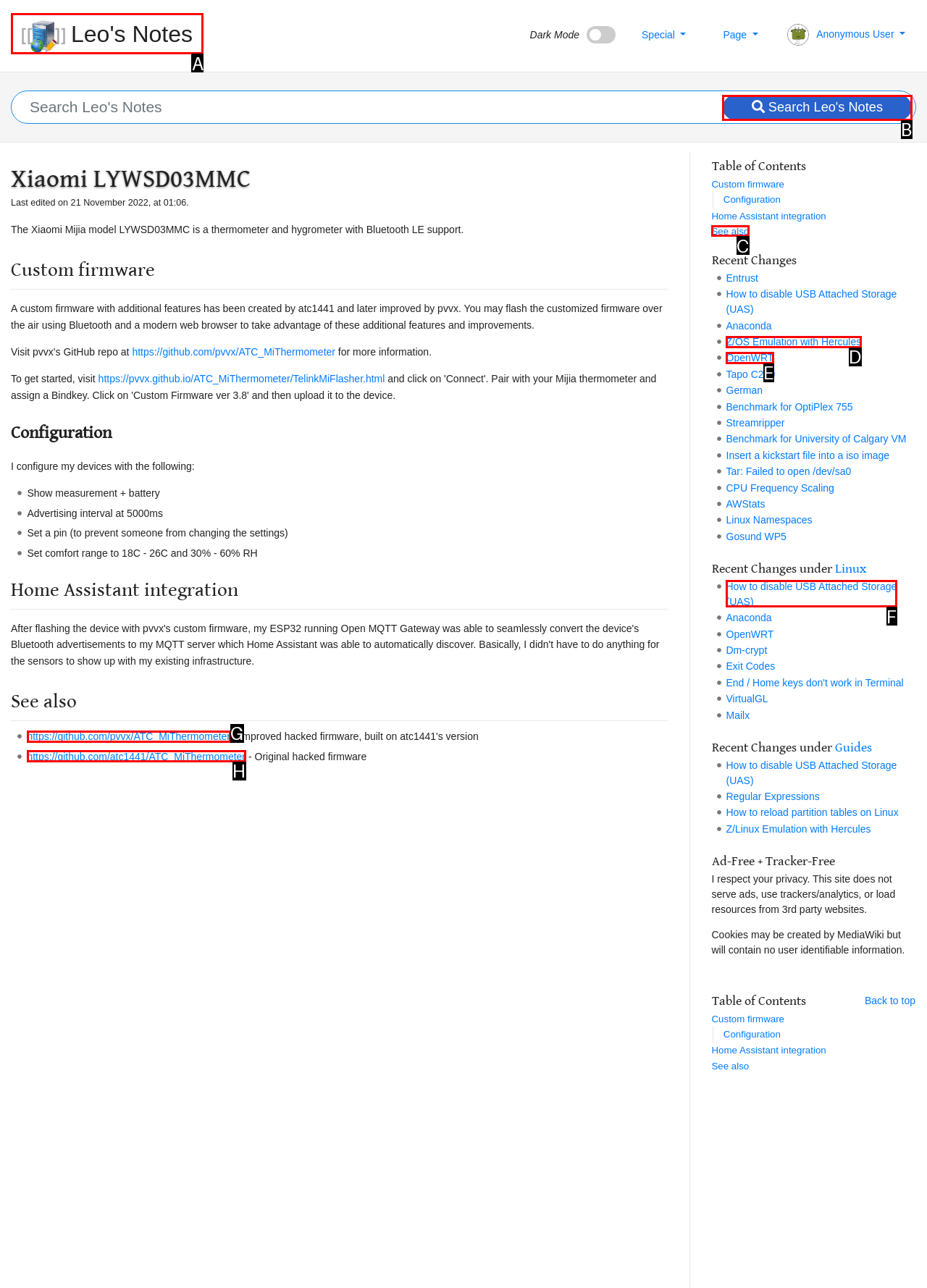Tell me which one HTML element best matches the description: Z/OS Emulation with Hercules
Answer with the option's letter from the given choices directly.

D